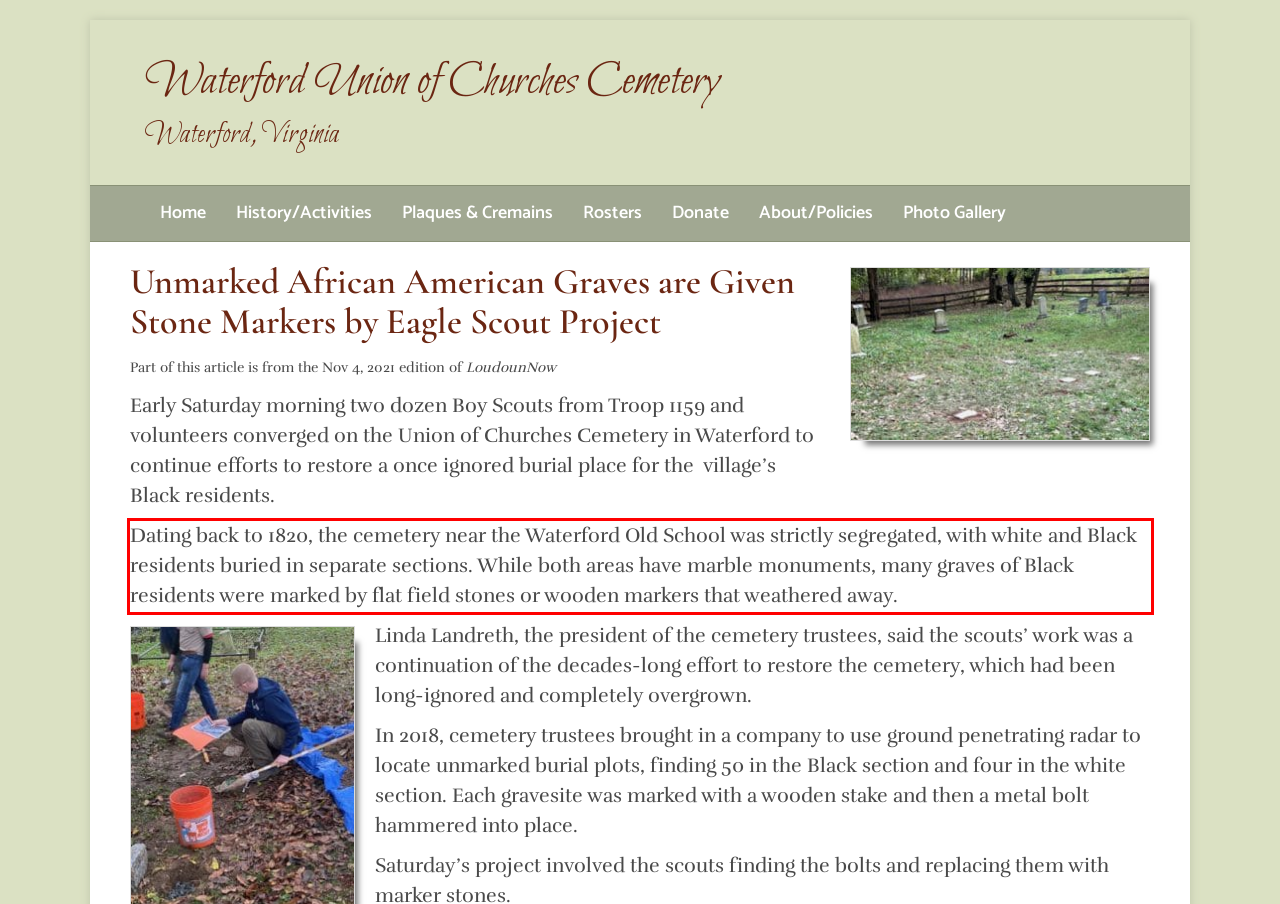You are provided with a screenshot of a webpage that includes a UI element enclosed in a red rectangle. Extract the text content inside this red rectangle.

Dating back to 1820, the cemetery near the Waterford Old School was strictly segregated, with white and Black residents buried in separate sections. While both areas have marble monuments, many graves of Black residents were marked by flat field stones or wooden markers that weathered away.